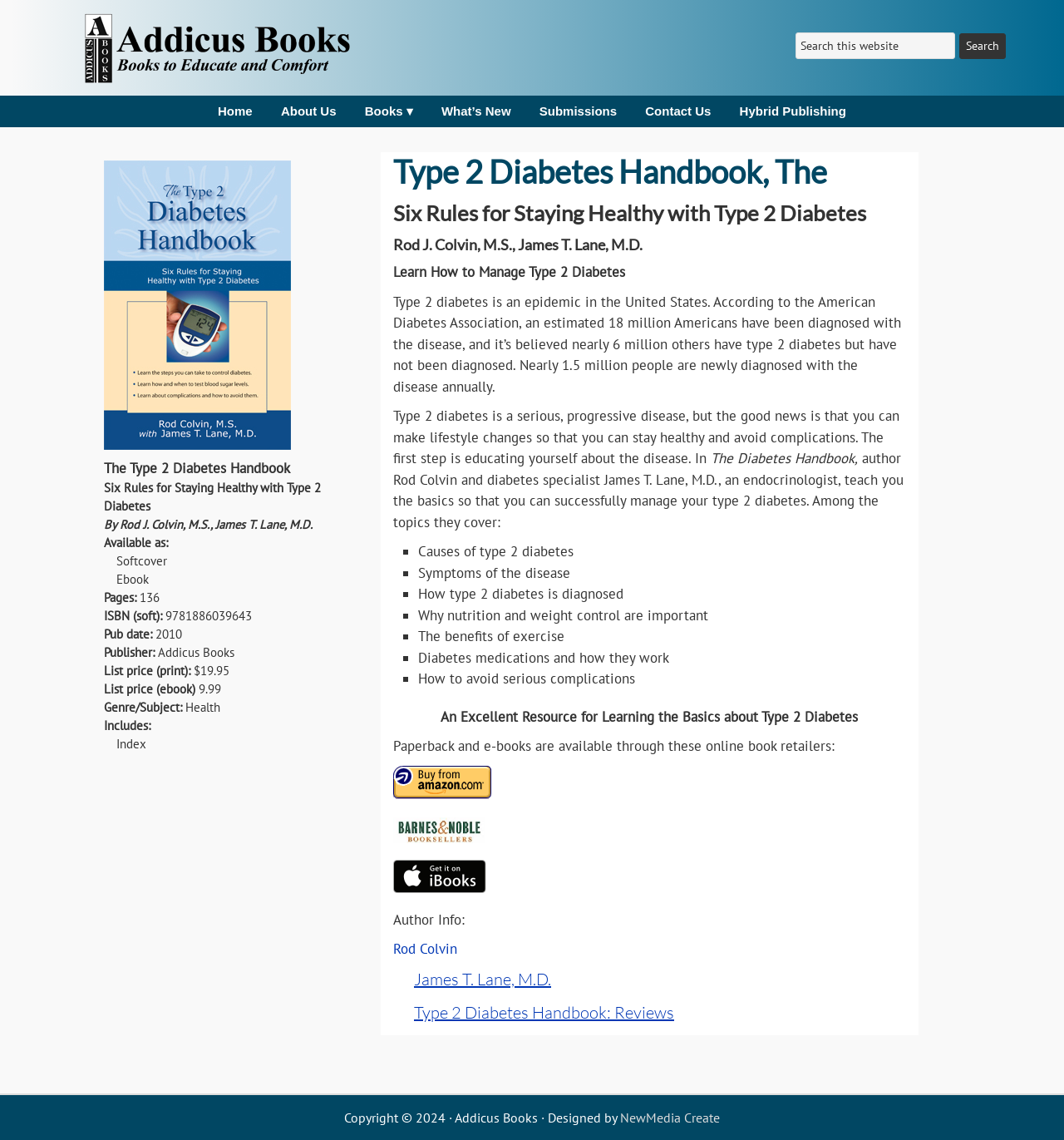Identify the bounding box coordinates of the specific part of the webpage to click to complete this instruction: "Search this website".

[0.748, 0.028, 0.898, 0.052]